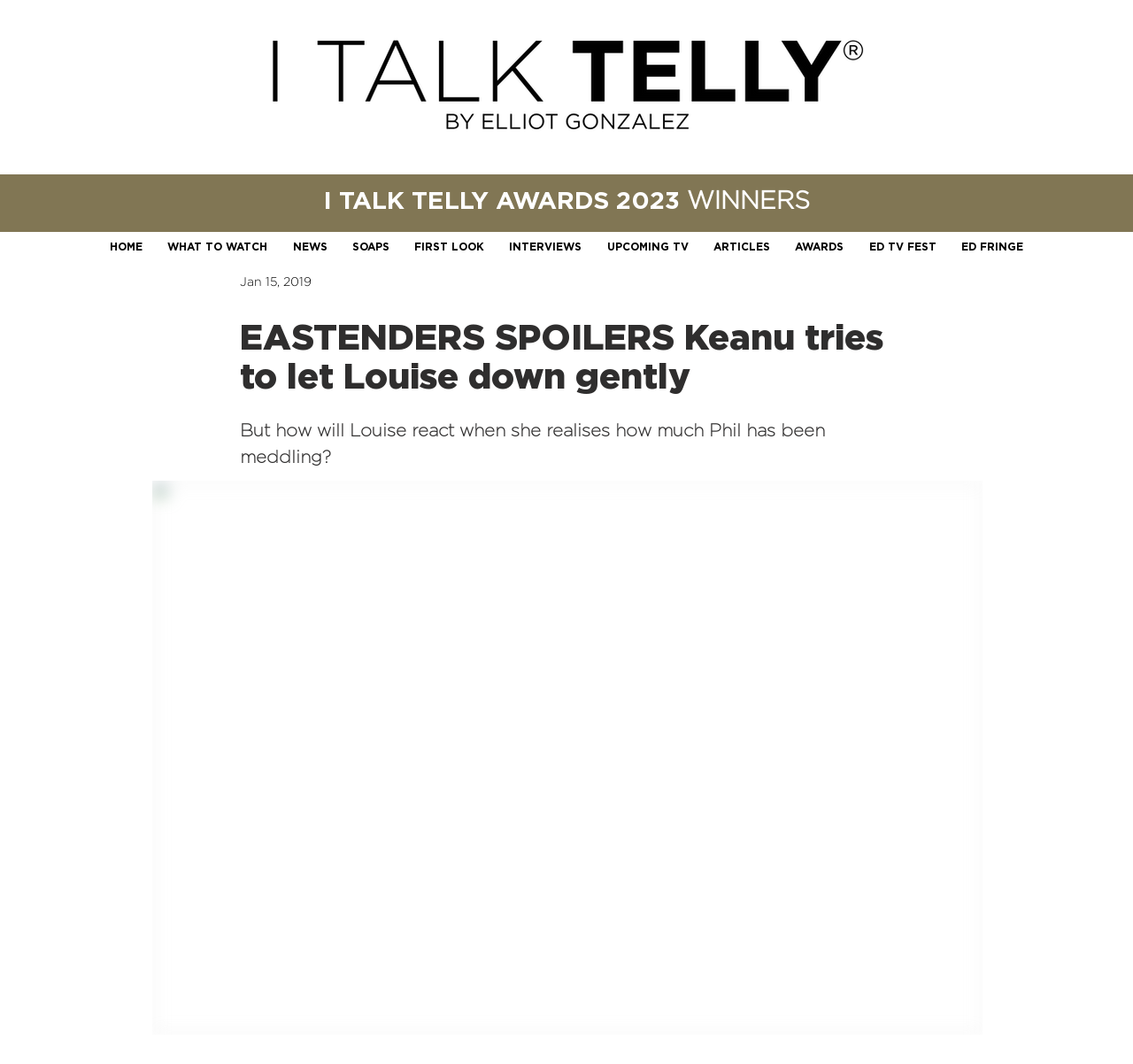How many navigation links are there?
Refer to the image and provide a one-word or short phrase answer.

11